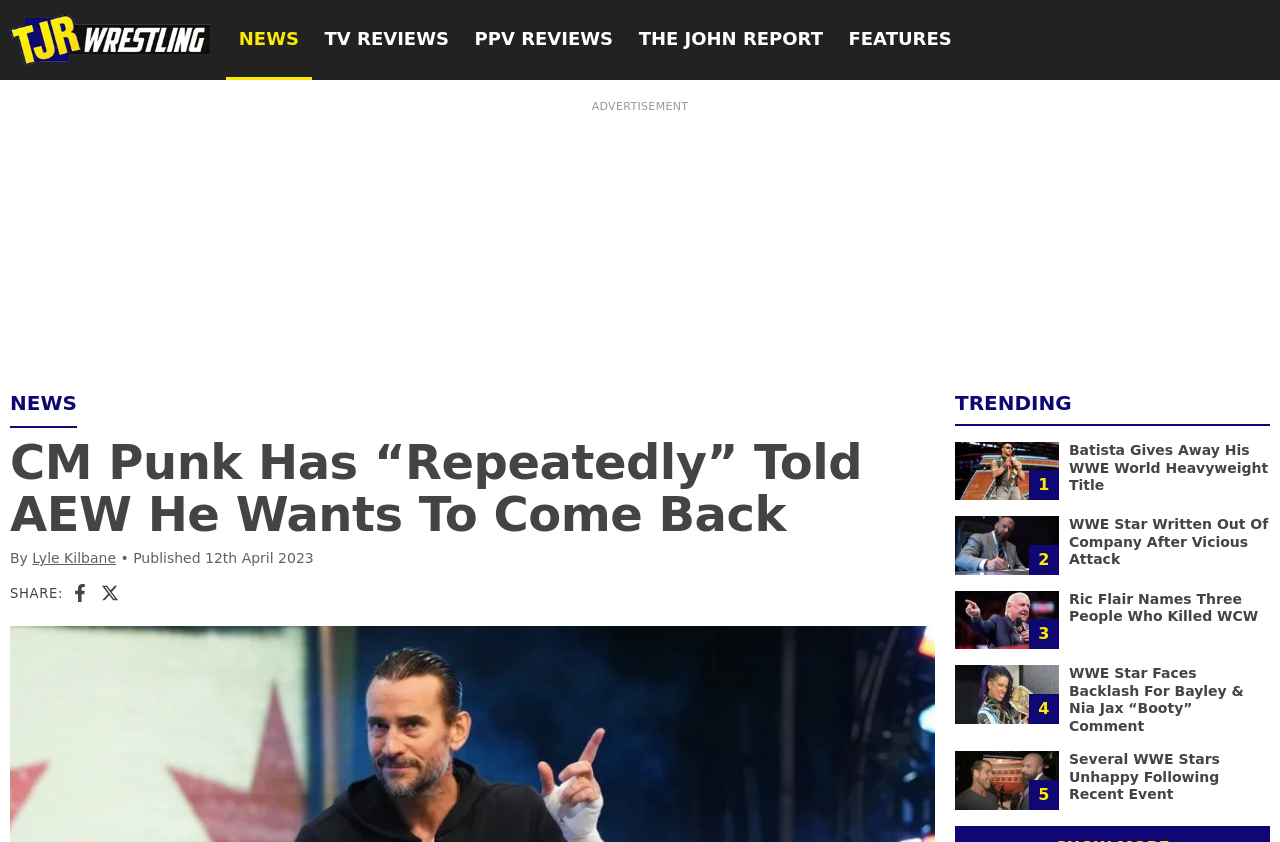Identify the bounding box for the UI element described as: "alt="2025 Ford Torino"". The coordinates should be four float numbers between 0 and 1, i.e., [left, top, right, bottom].

None